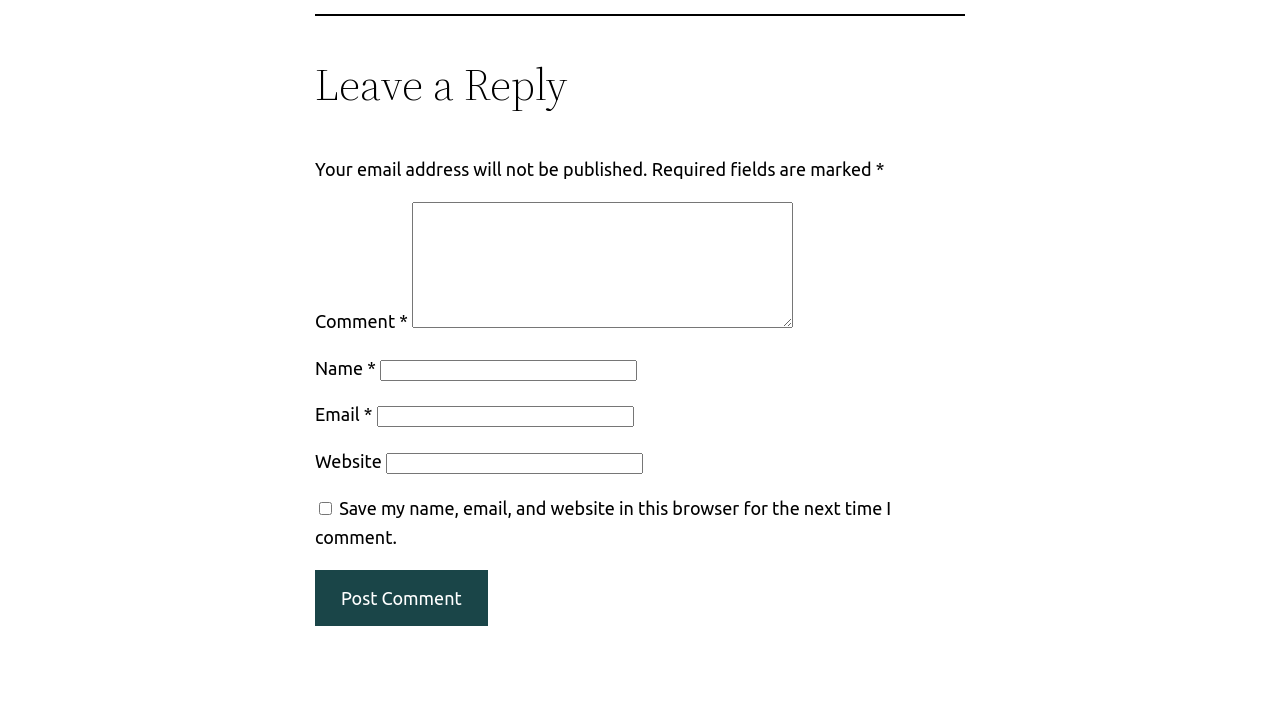What is the label of the last form field?
Utilize the image to construct a detailed and well-explained answer.

I can see that the last form field has a StaticText element with the label 'Website', which suggests that this field is for entering a website URL.